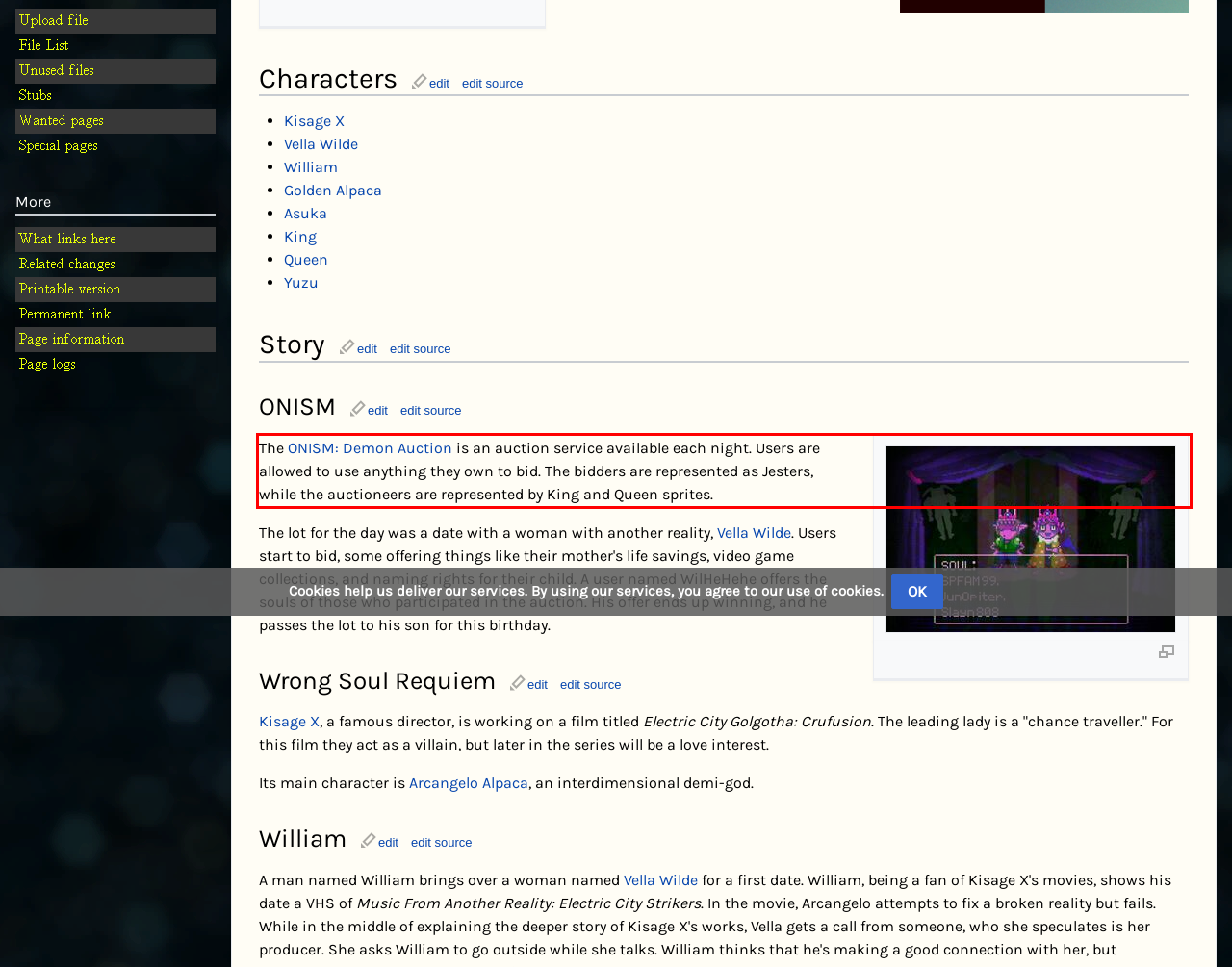Identify the text inside the red bounding box on the provided webpage screenshot by performing OCR.

The ONISM: Demon Auction is an auction service available each night. Users are allowed to use anything they own to bid. The bidders are represented as Jesters, while the auctioneers are represented by King and Queen sprites.